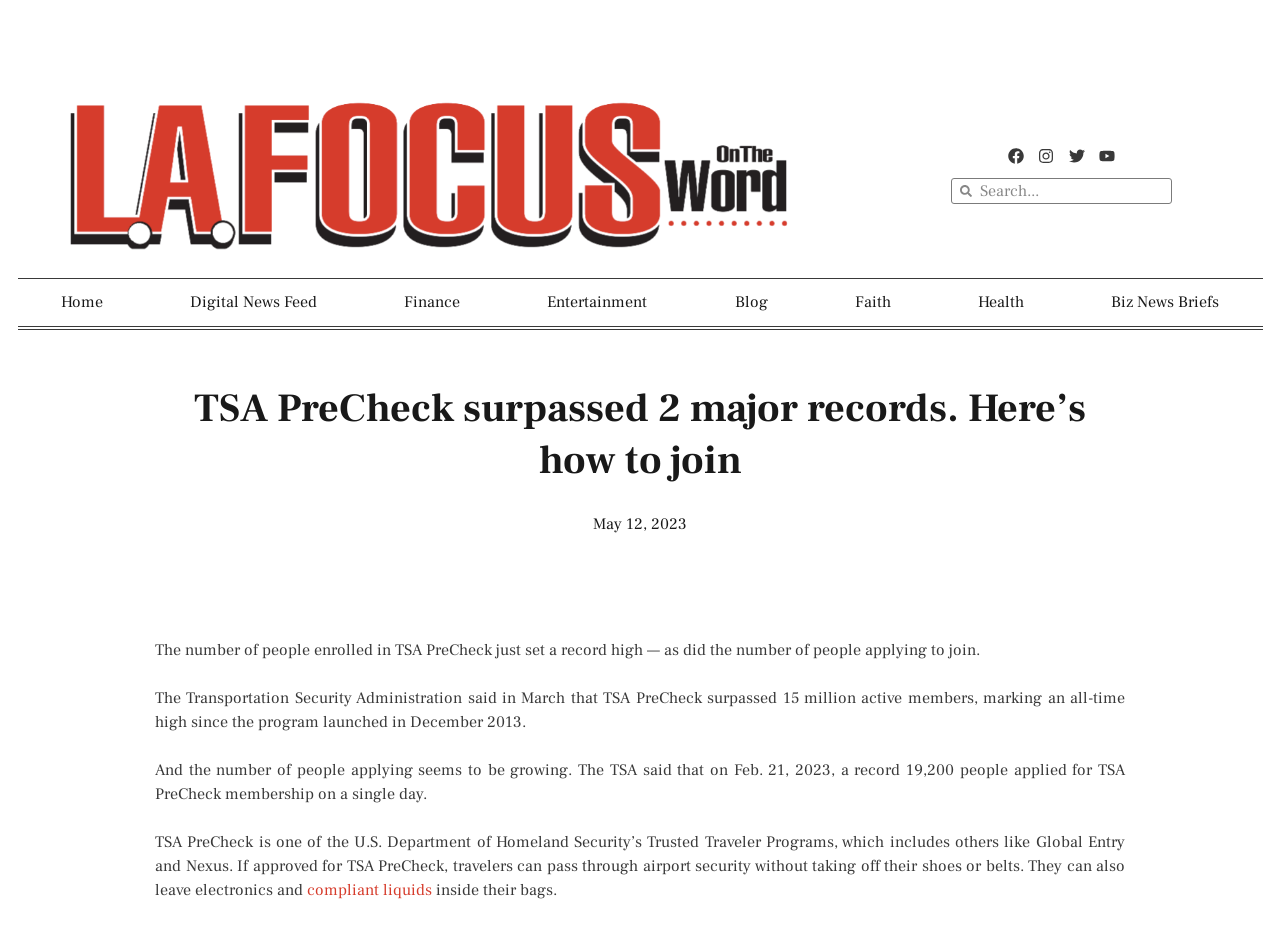Please specify the bounding box coordinates of the area that should be clicked to accomplish the following instruction: "Read the article published on May 12, 2023". The coordinates should consist of four float numbers between 0 and 1, i.e., [left, top, right, bottom].

[0.463, 0.552, 0.537, 0.578]